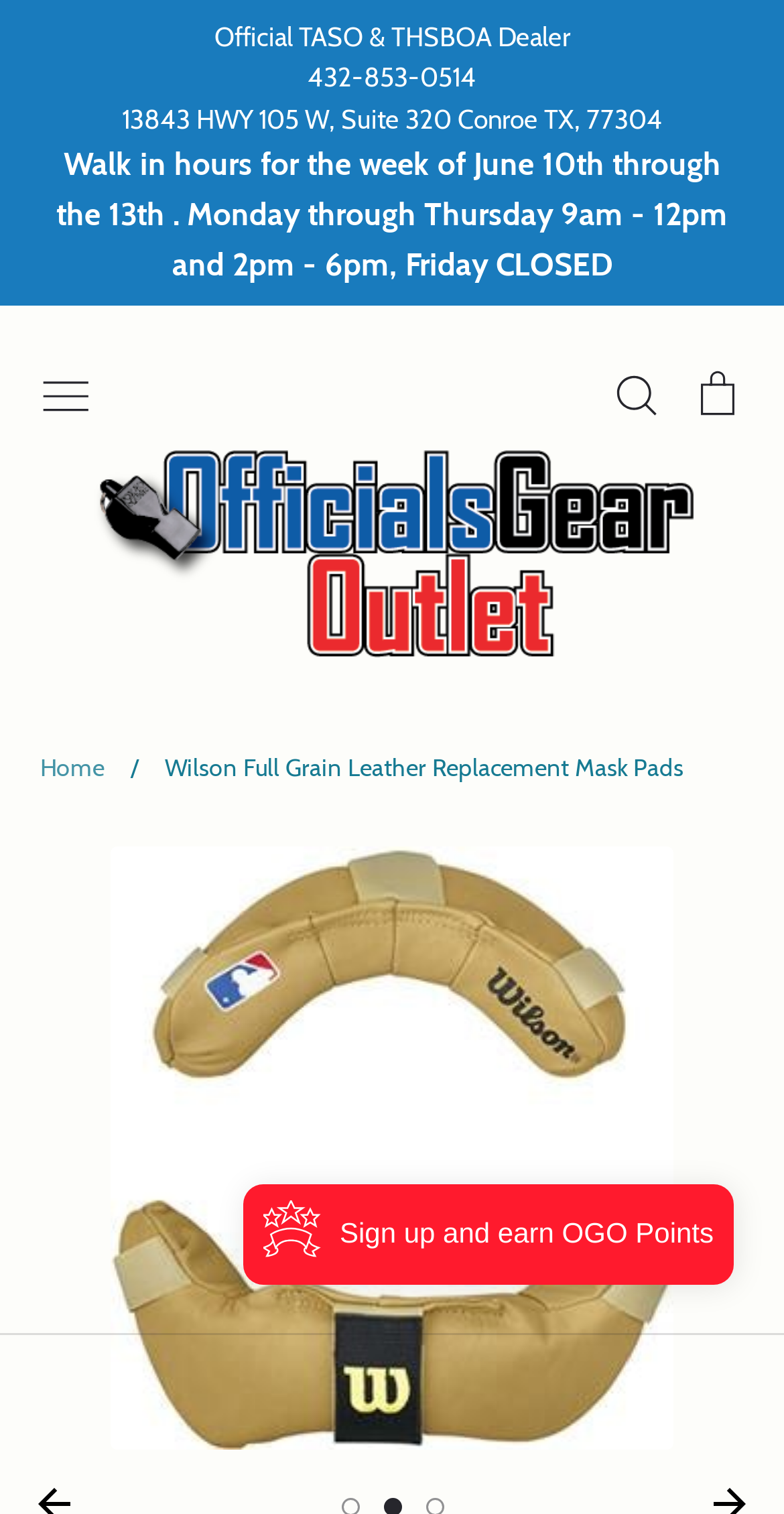Given the element description "aria-label=""" in the screenshot, predict the bounding box coordinates of that UI element.

[0.051, 0.333, 0.949, 0.366]